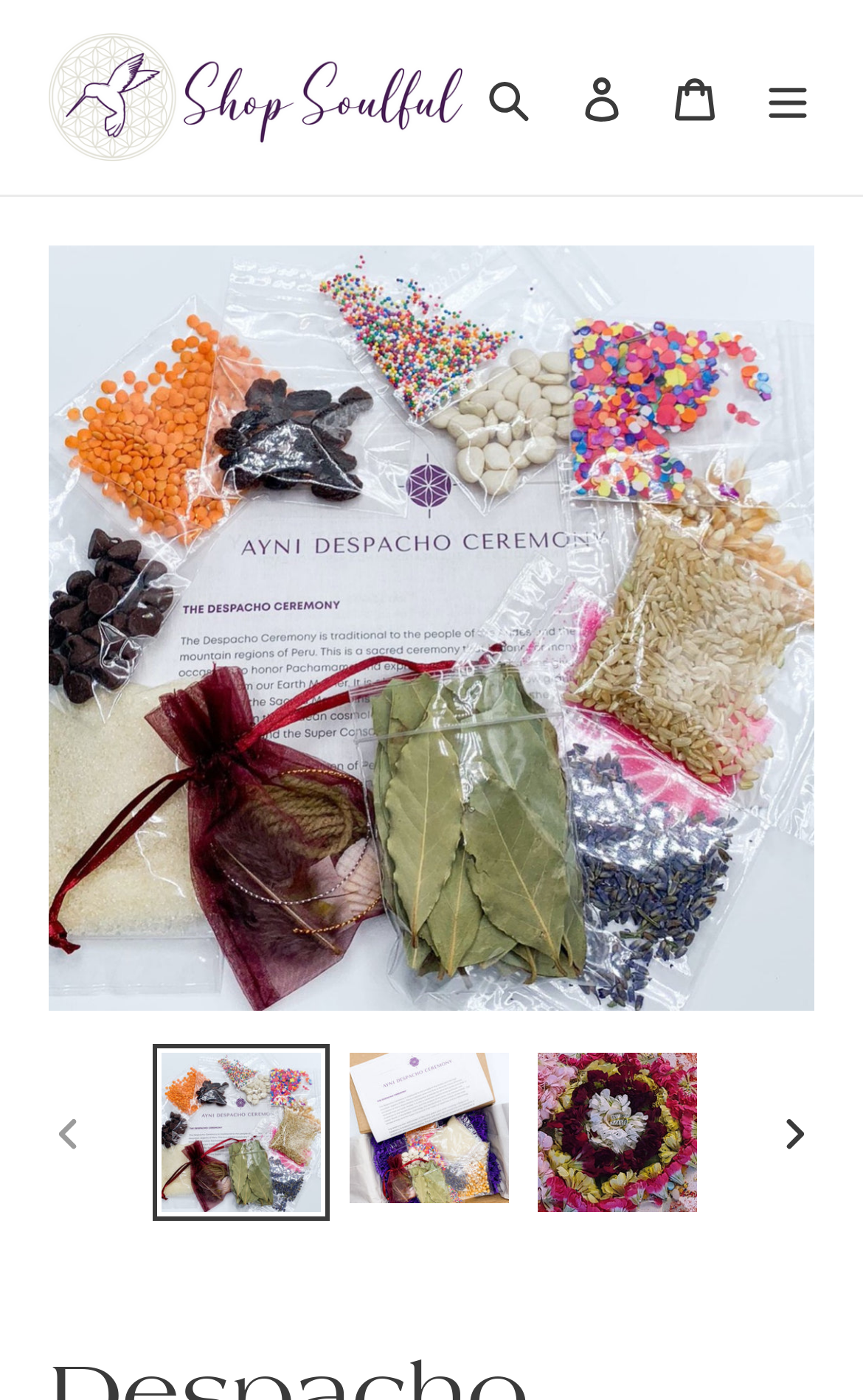Locate the UI element described as follows: "parent_node: Search aria-label="Menu"". Return the bounding box coordinates as four float numbers between 0 and 1 in the order [left, top, right, bottom].

[0.859, 0.033, 0.967, 0.105]